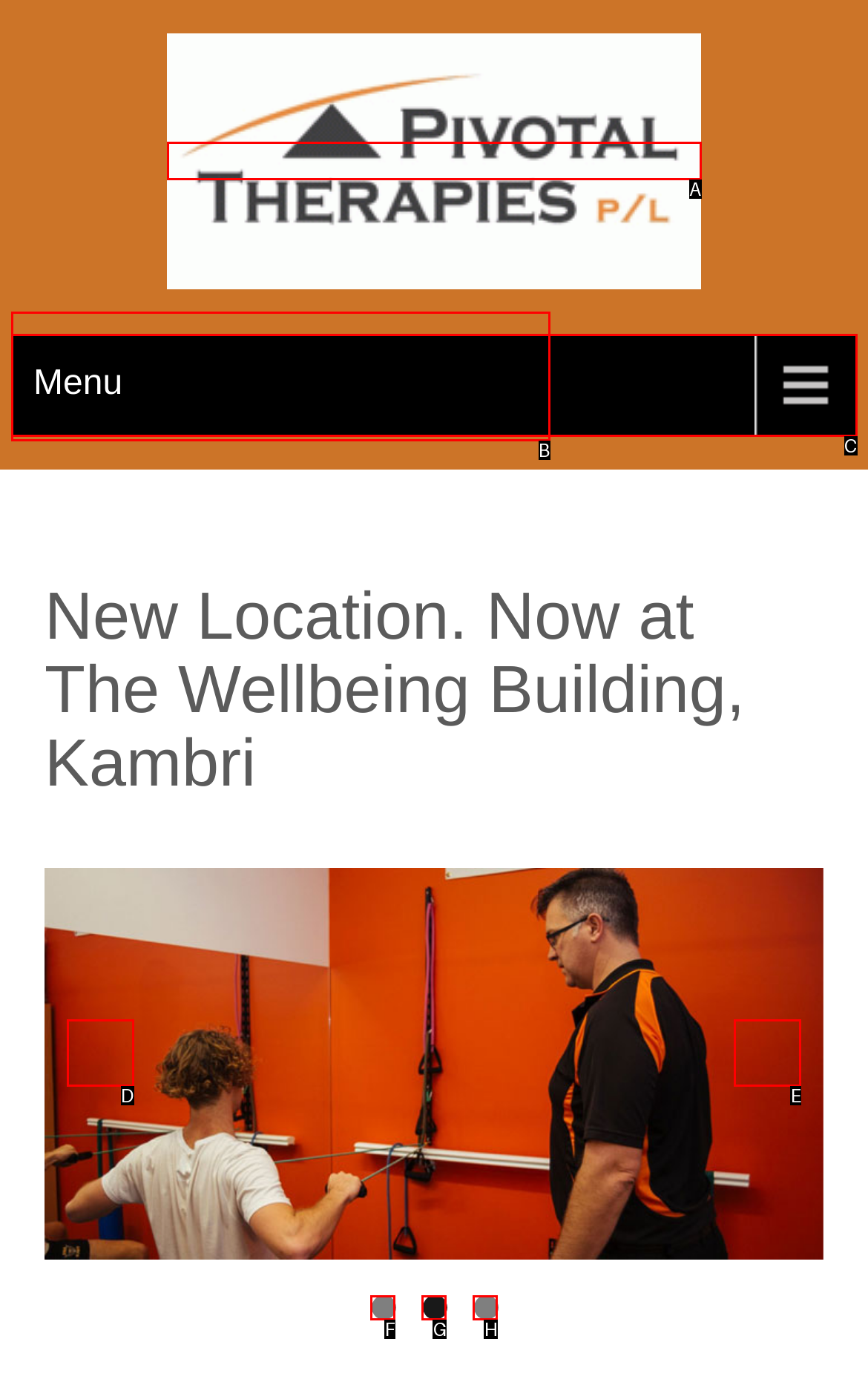Determine which HTML element should be clicked for this task: Click on the Next slide control
Provide the option's letter from the available choices.

E